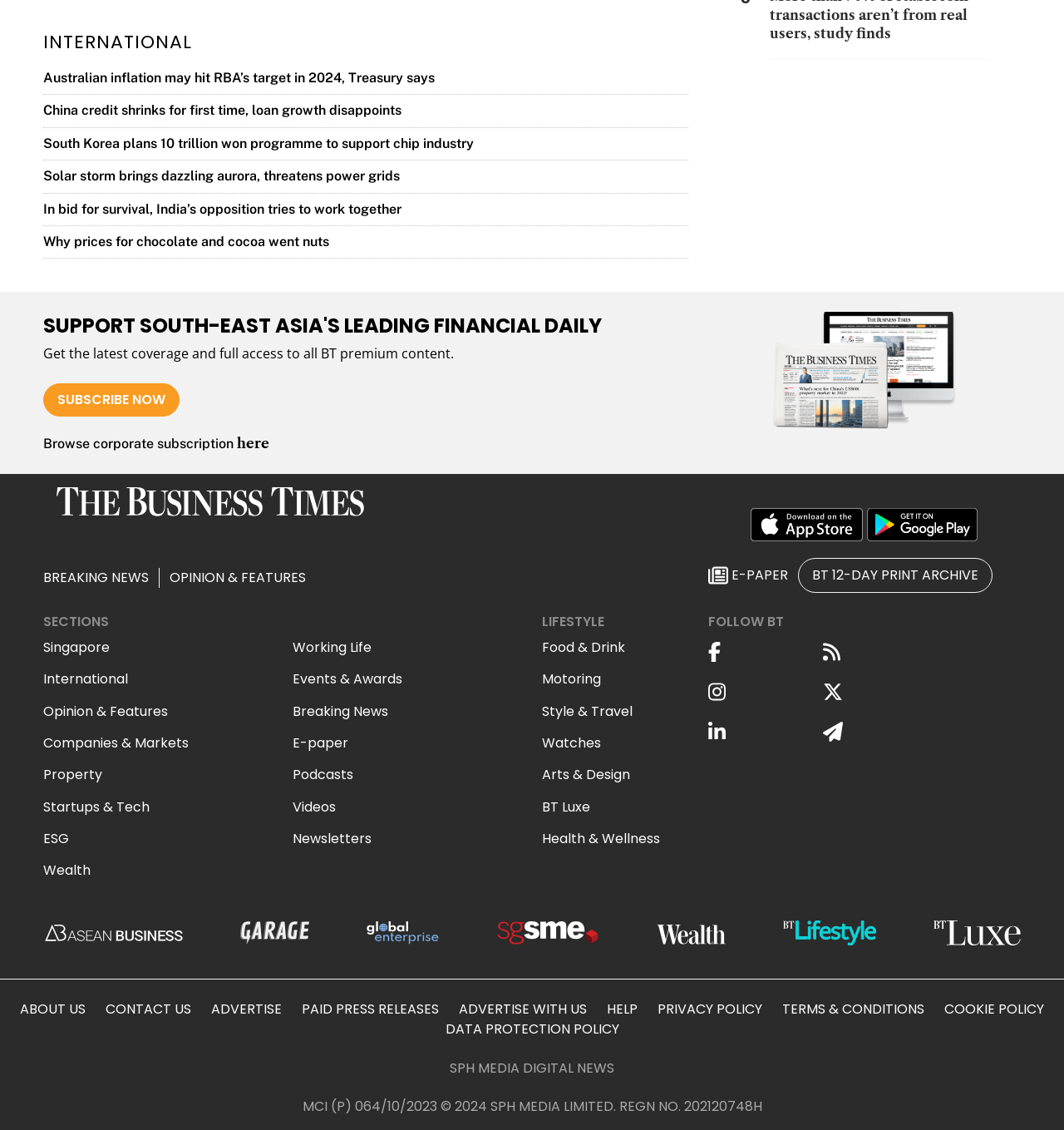Locate the bounding box for the described UI element: "cookie policy". Ensure the coordinates are four float numbers between 0 and 1, formatted as [left, top, right, bottom].

[0.878, 0.884, 0.991, 0.901]